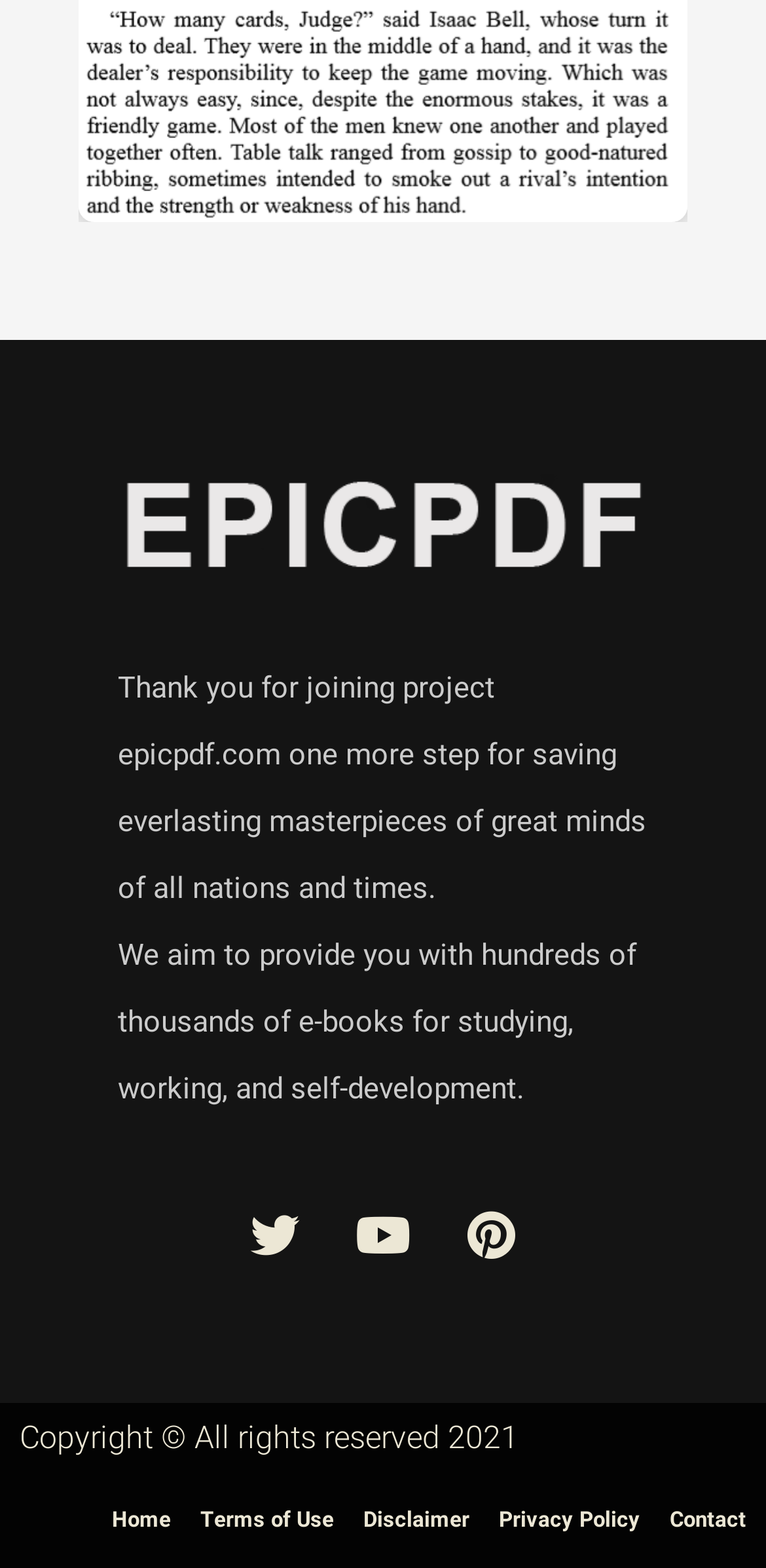Can you find the bounding box coordinates for the element that needs to be clicked to execute this instruction: "Visit Home page"? The coordinates should be given as four float numbers between 0 and 1, i.e., [left, top, right, bottom].

[0.146, 0.952, 0.223, 0.987]